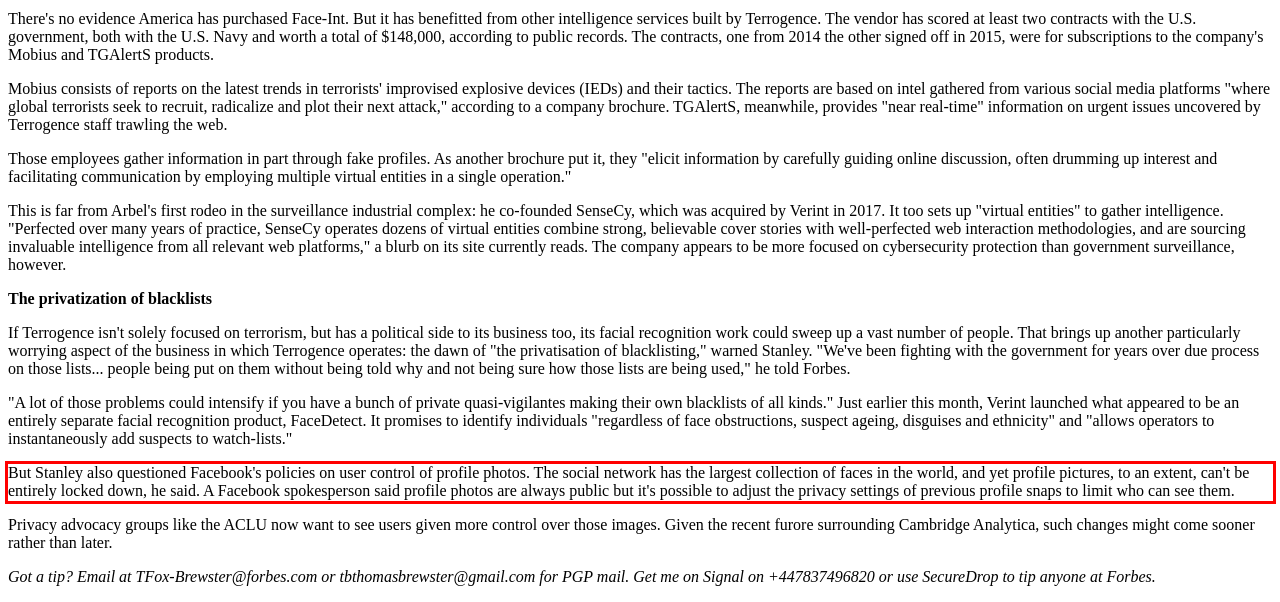You have a screenshot of a webpage with a red bounding box. Use OCR to generate the text contained within this red rectangle.

But Stanley also questioned Facebook's policies on user control of profile photos. The social network has the largest collection of faces in the world, and yet profile pictures, to an extent, can't be entirely locked down, he said. A Facebook spokesperson said profile photos are always public but it's possible to adjust the privacy settings of previous profile snaps to limit who can see them.